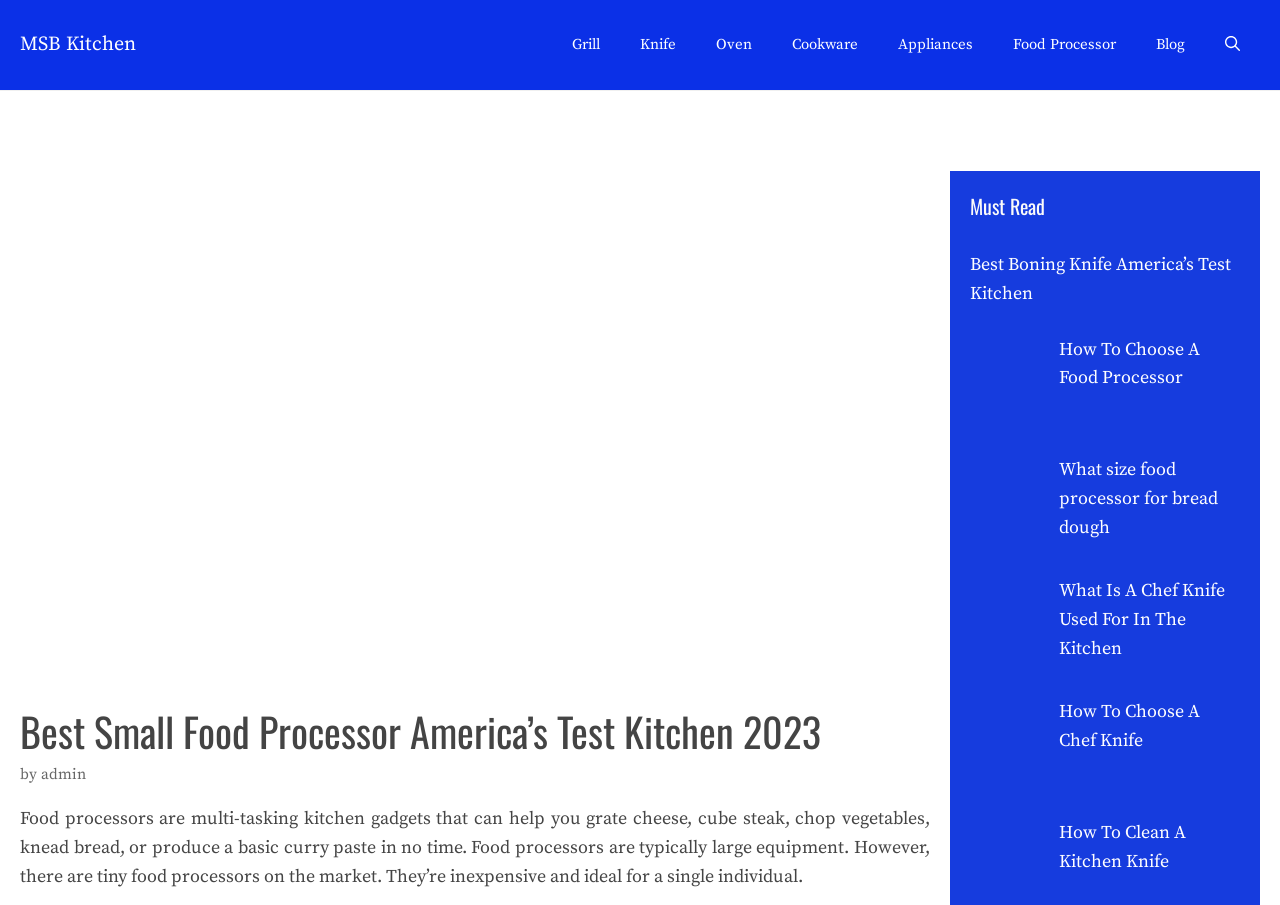Answer the question in a single word or phrase:
How many links are there in the navigation section?

8